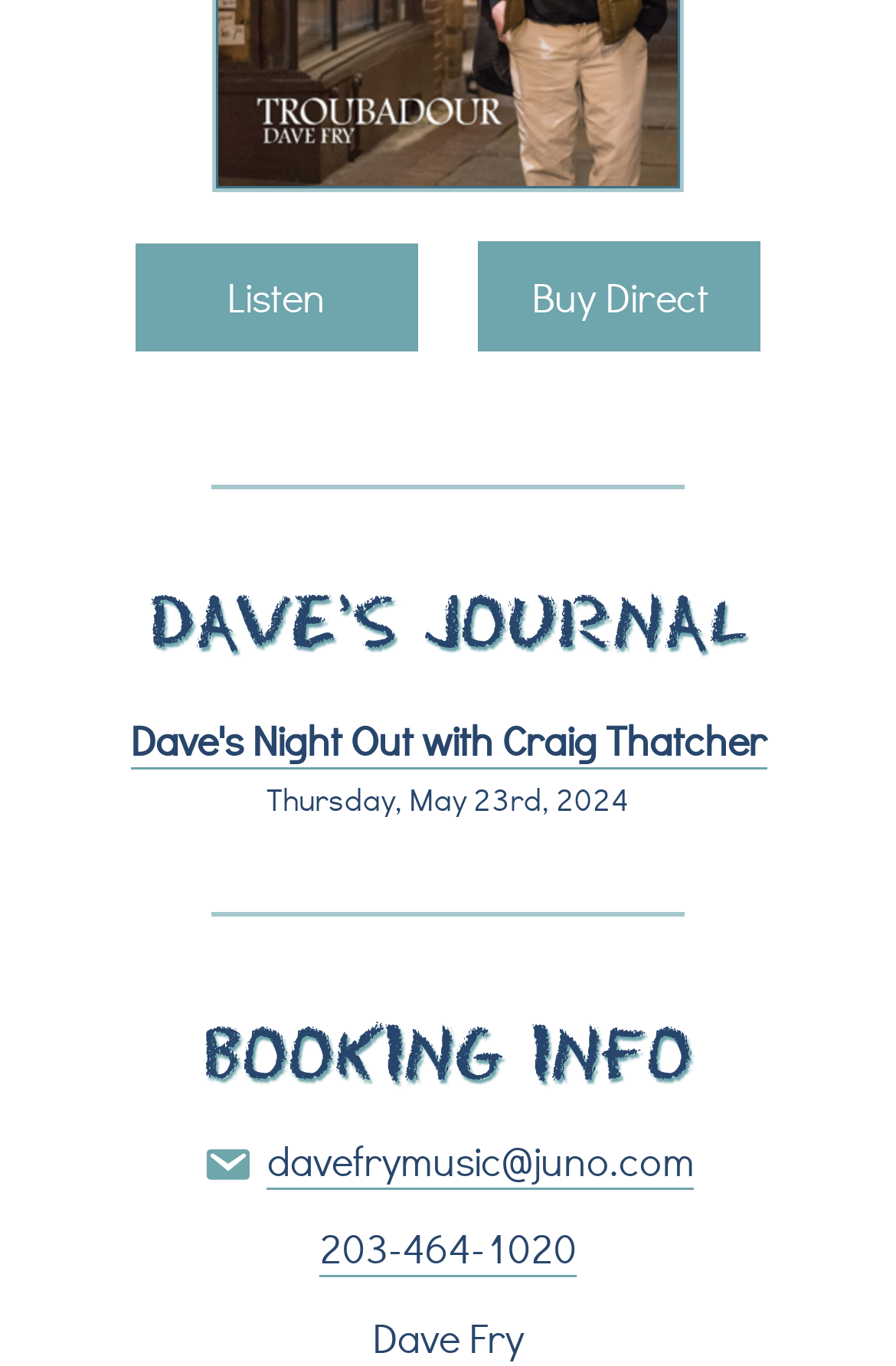Please reply with a single word or brief phrase to the question: 
What is the email address provided?

davefrymusic@juno.com